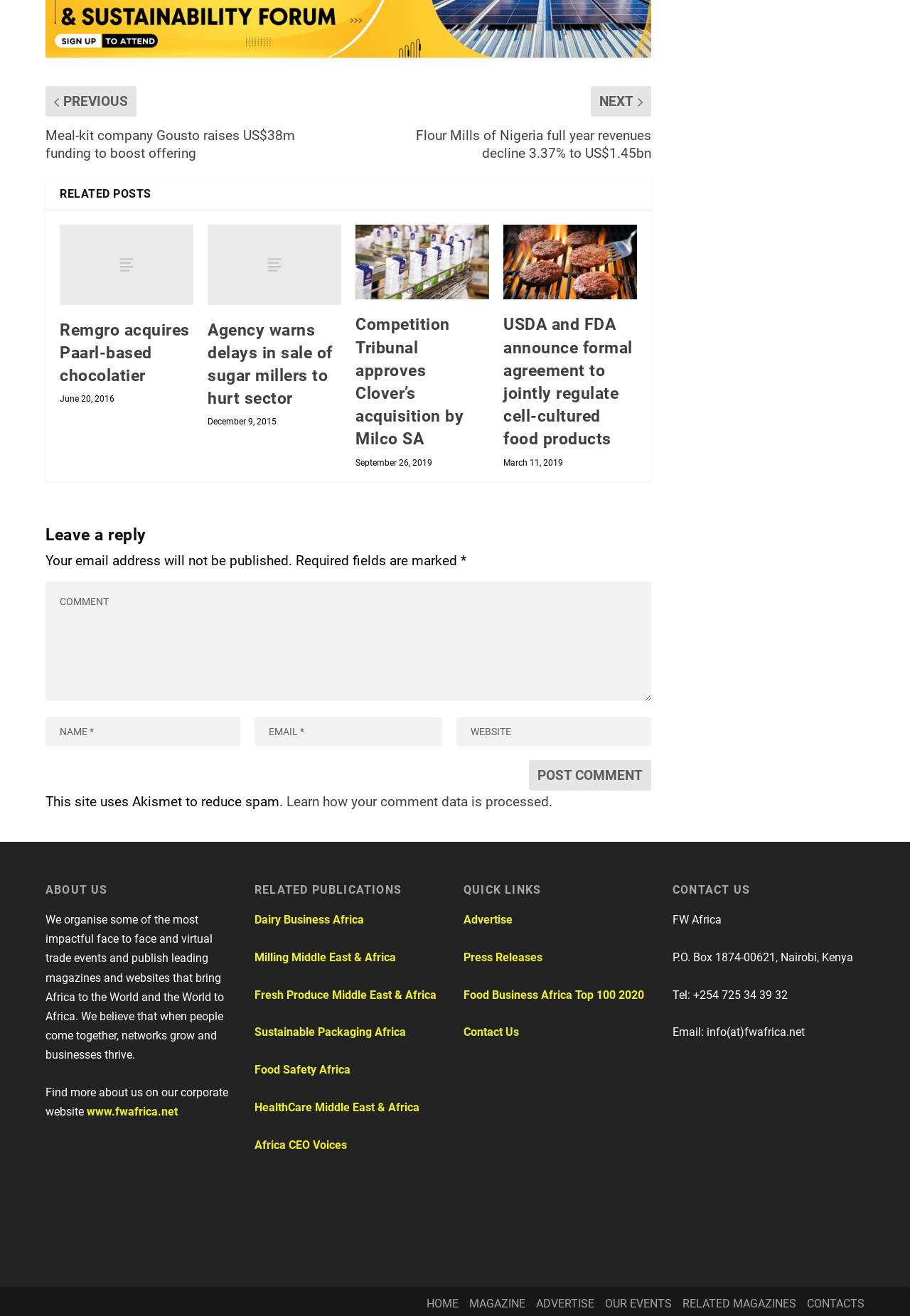Please give a short response to the question using one word or a phrase:
What is the email address mentioned in the 'CONTACT US' section?

info(at)fwafrica.net